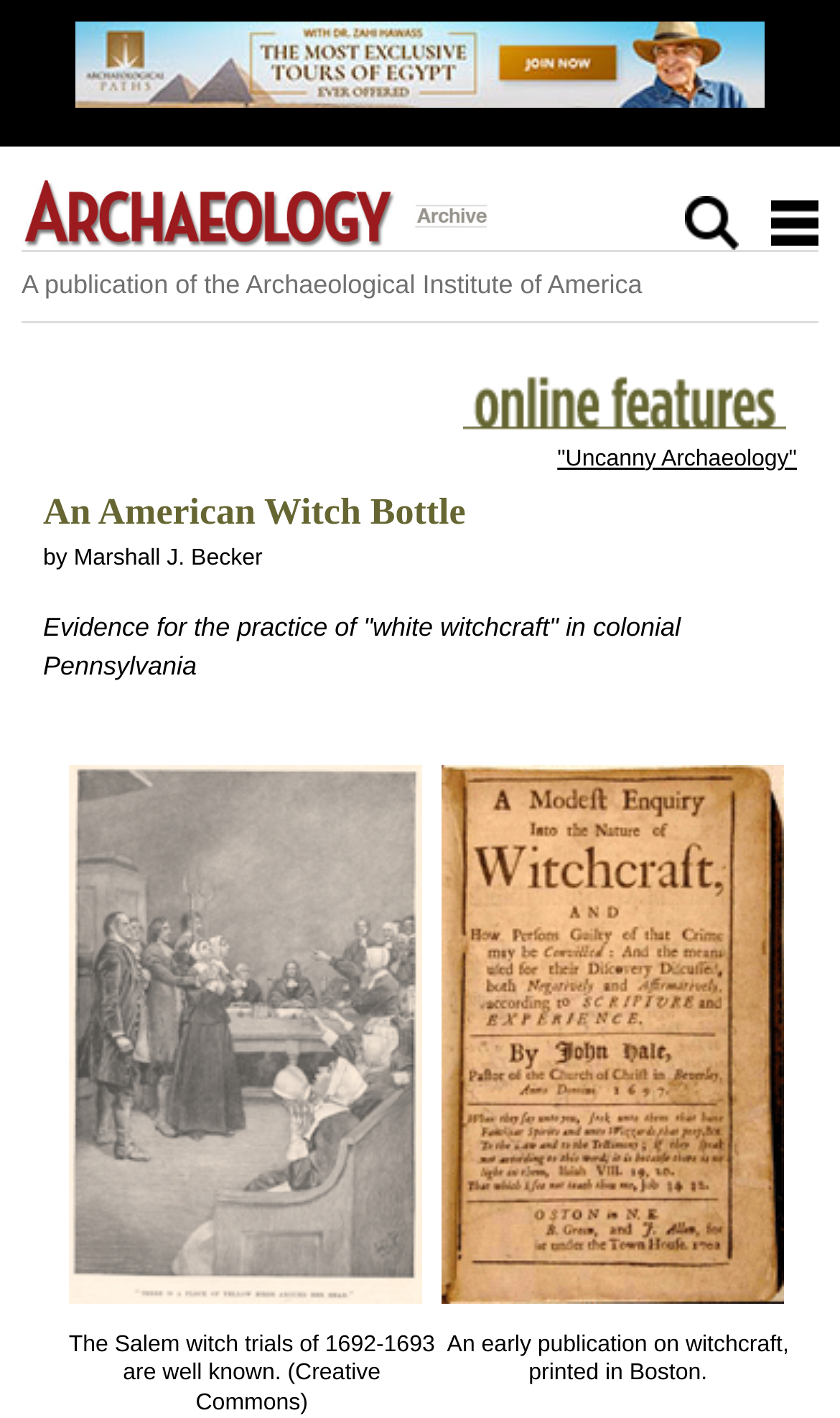What is the topic of the article?
Ensure your answer is thorough and detailed.

I found the answer by looking at the static text element with the text 'An American Witch Bottle' which is located at the top of the webpage, indicating that the topic of the article is about an American Witch Bottle.